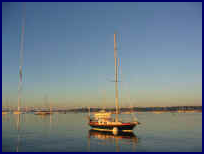Offer a detailed explanation of what is happening in the image.

The image captures a serene moment on the water, showcasing a sailboat gently bobbing on the calm surface of the bay during the early morning light. The sky is painted in soft hues of blue, suggesting a clear, tranquil day ahead. In the background, other masts can be seen, hinting at a peaceful marina scene. This picturesque setting reflects the beauty of a day spent sailing and enjoying nature, as mentioned in the accompanying narrative about the boat preparation and adventures on the water. It invokes a sense of longing for the sea and the joy of sailing, resonating with the memories of pleasant breezes and the thrill of being out on the water.